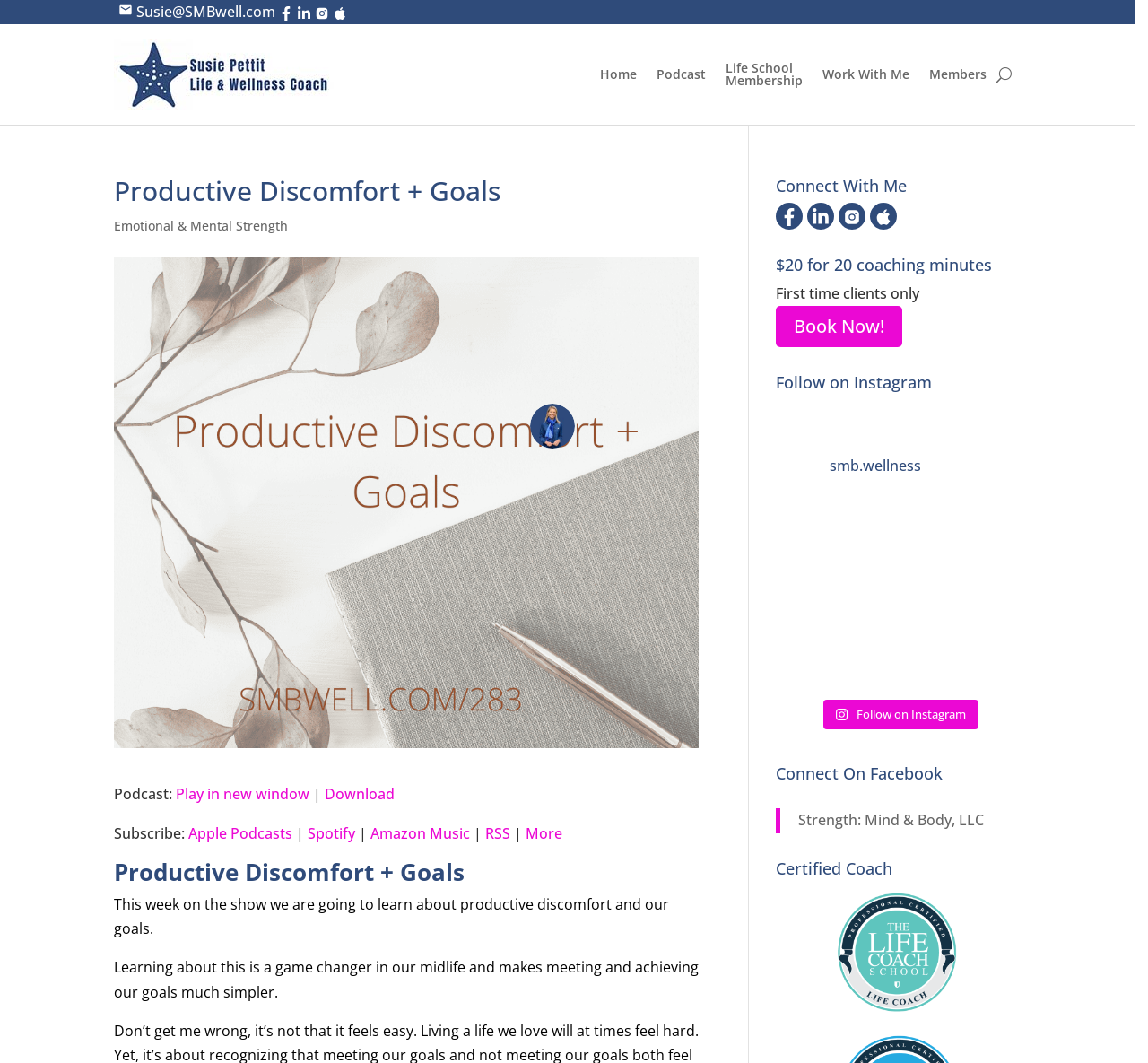Extract the primary heading text from the webpage.

Productive Discomfort + Goals